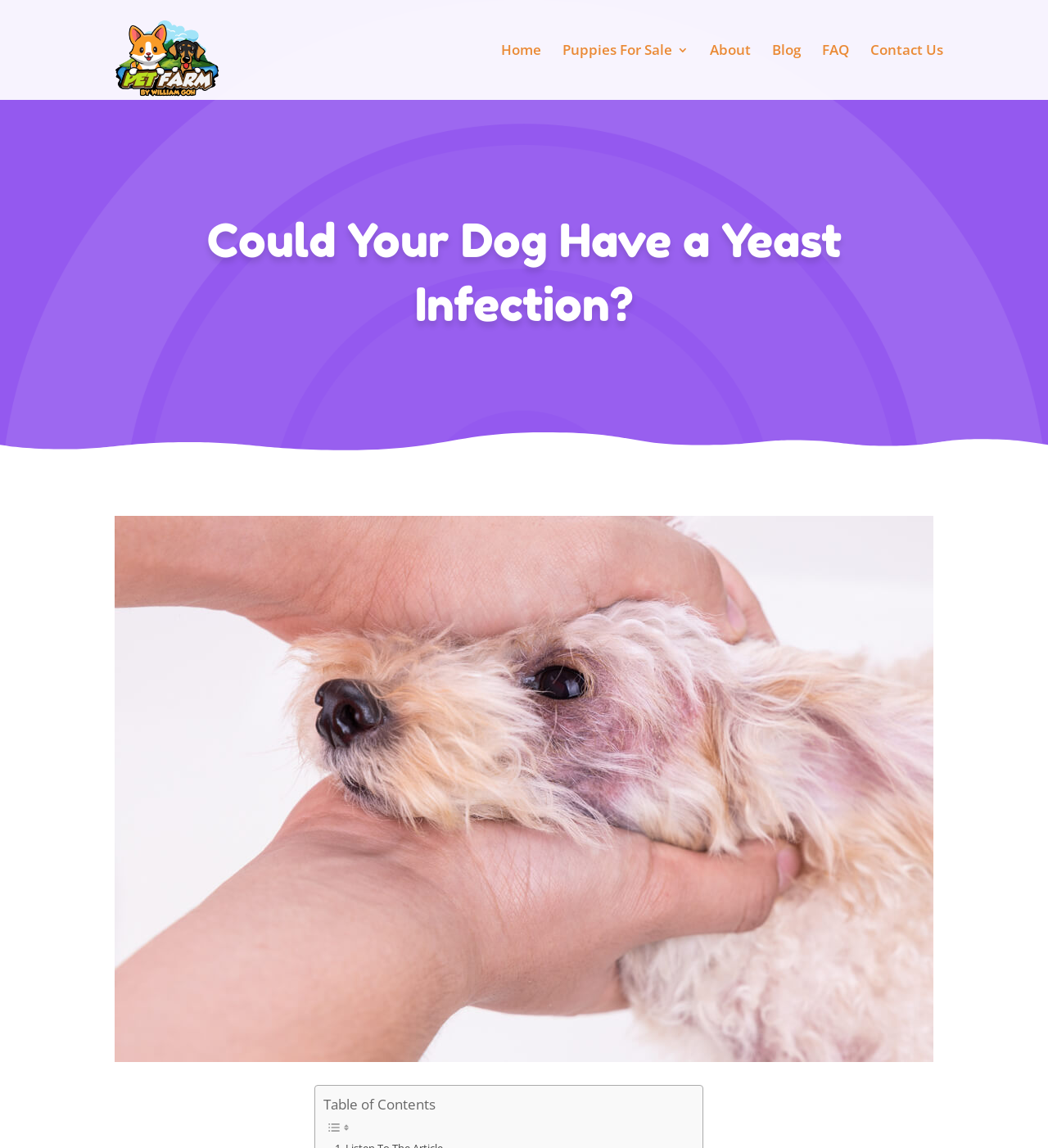Provide a short answer using a single word or phrase for the following question: 
How many navigation links are there?

6